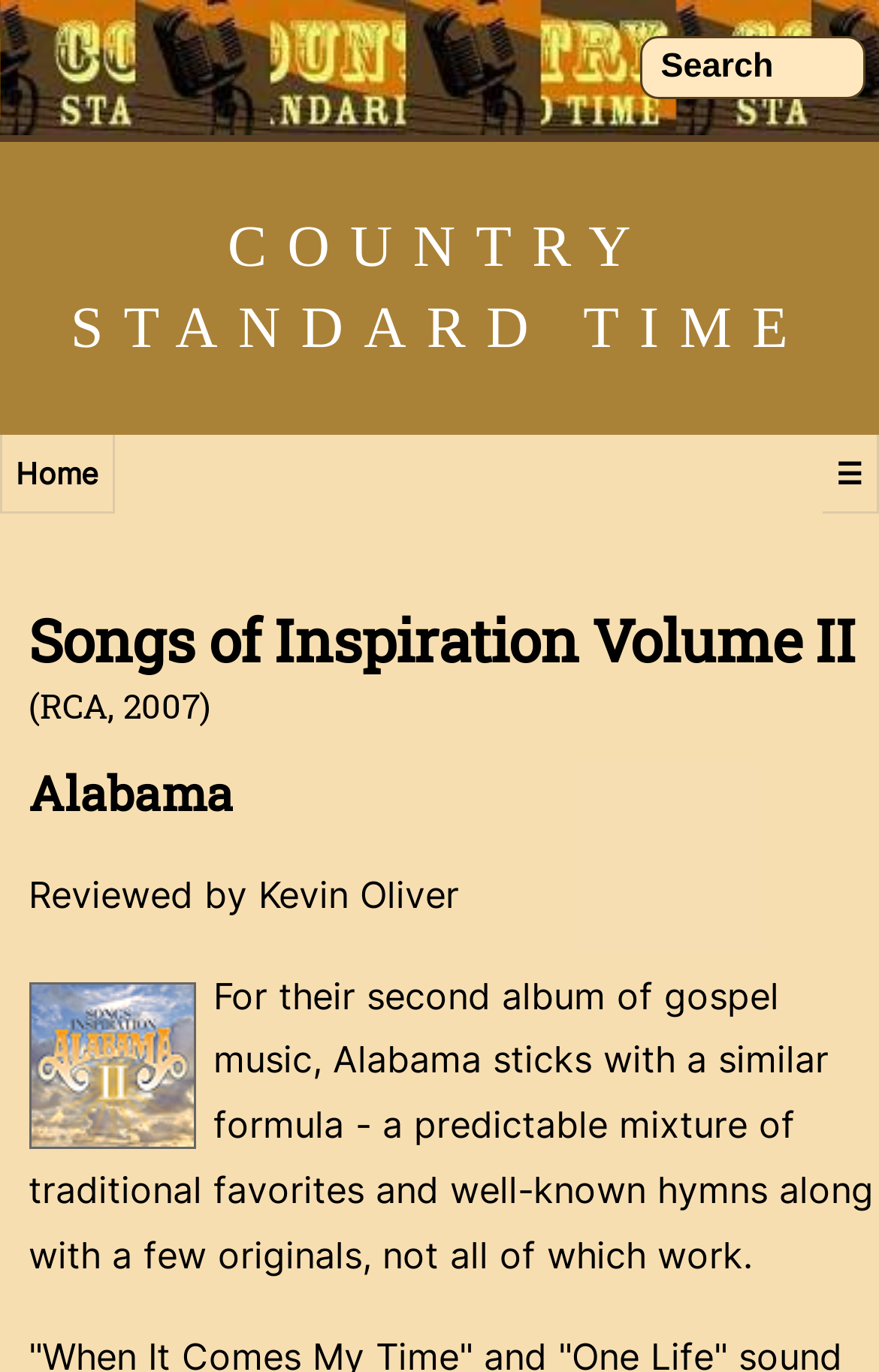What is the name of the artist?
Kindly offer a comprehensive and detailed response to the question.

I found the heading 'Alabama' on the webpage, which suggests that Alabama is the name of the artist or band.